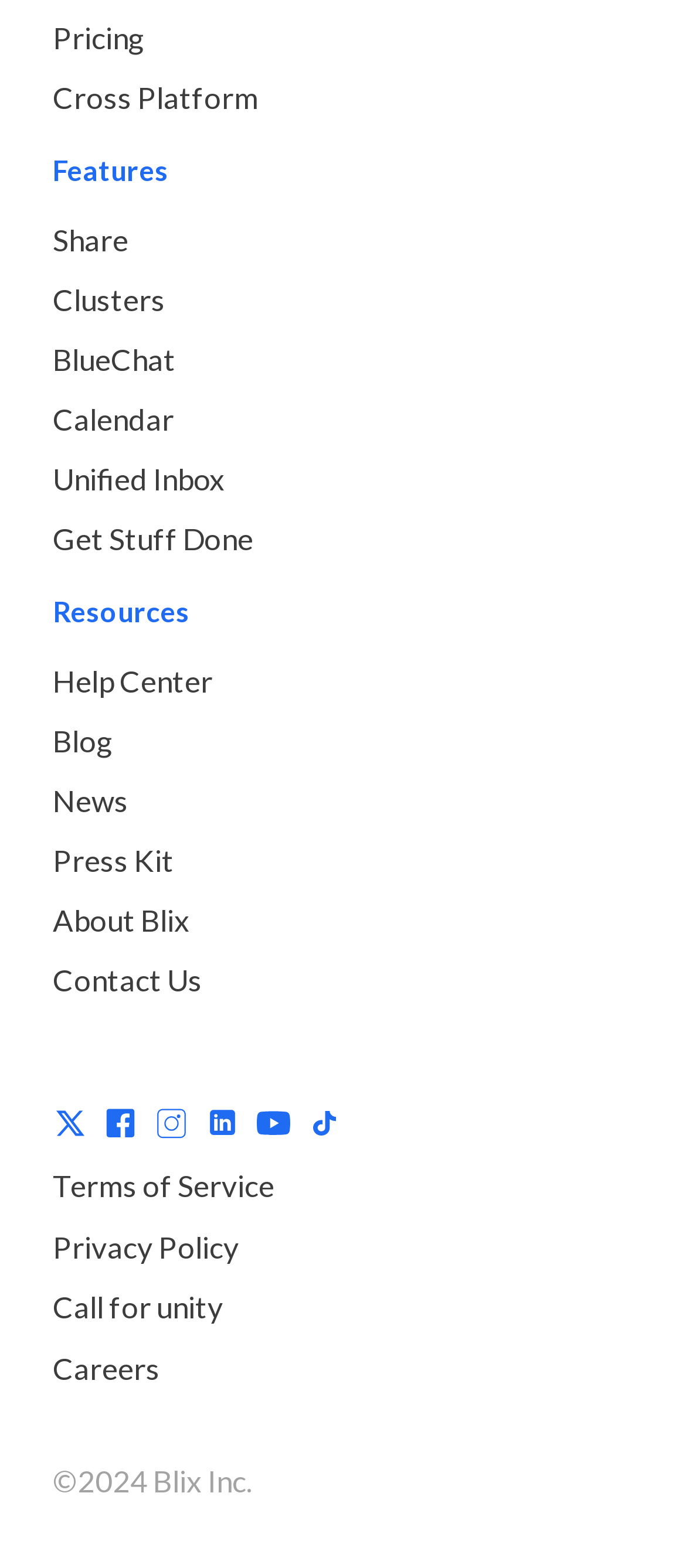Provide a one-word or short-phrase answer to the question:
What is the copyright year?

2024